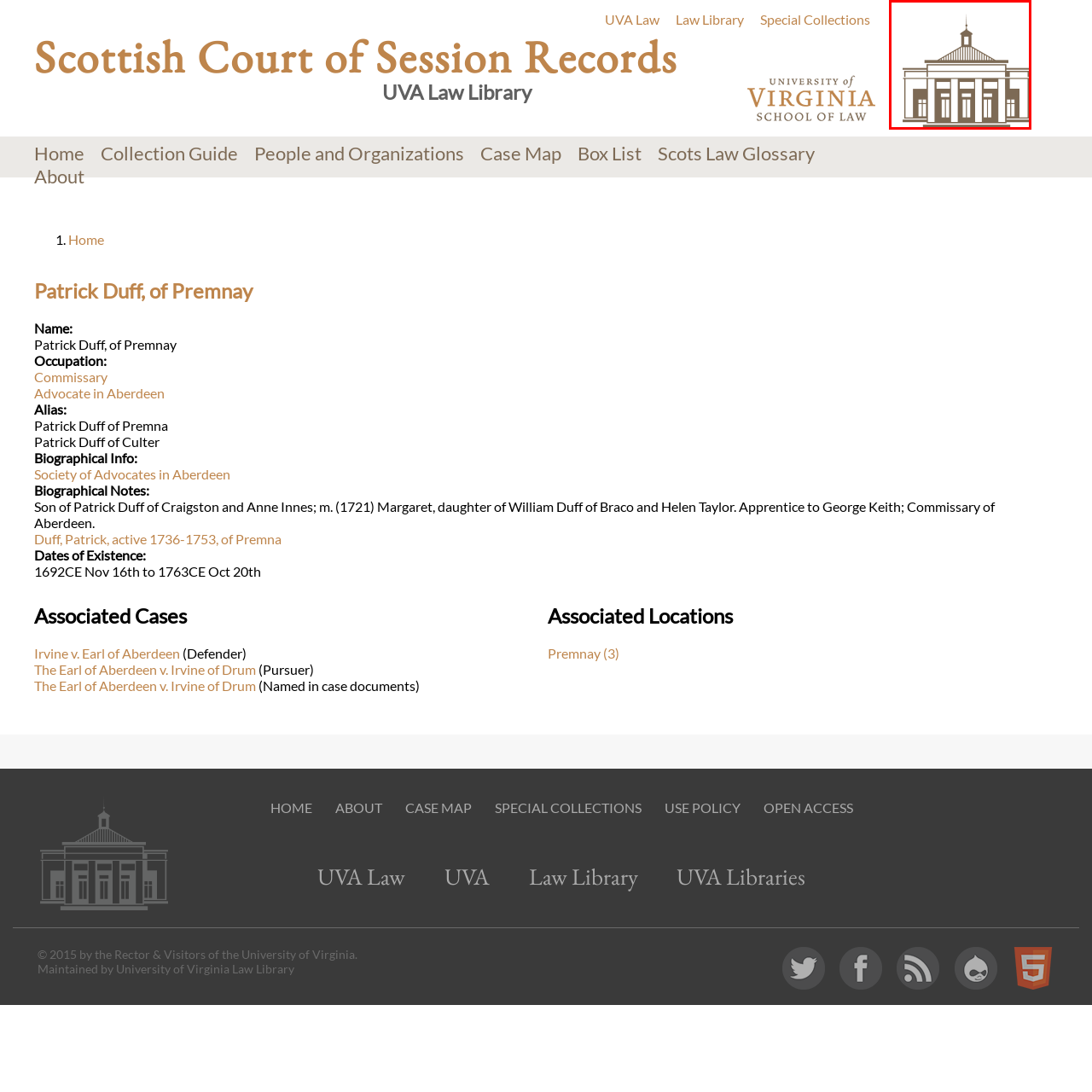Provide a thorough description of the image enclosed within the red border.

The image depicts the building of the University of Virginia Law Library Special Collections, characterized by its distinct architectural features and classical design elements. The illustration showcases an elegant structure with a central dome topped by a finial, flanked by symmetrical wings that are well-balanced and proportionate. This institution plays a crucial role in preserving and providing access to legal history, supporting academic research, and offering resources related to various aspects of law. The representation is in a muted color palette, evoking a sense of tradition and gravitas, reflective of the esteemed academic environment at UVA Law.